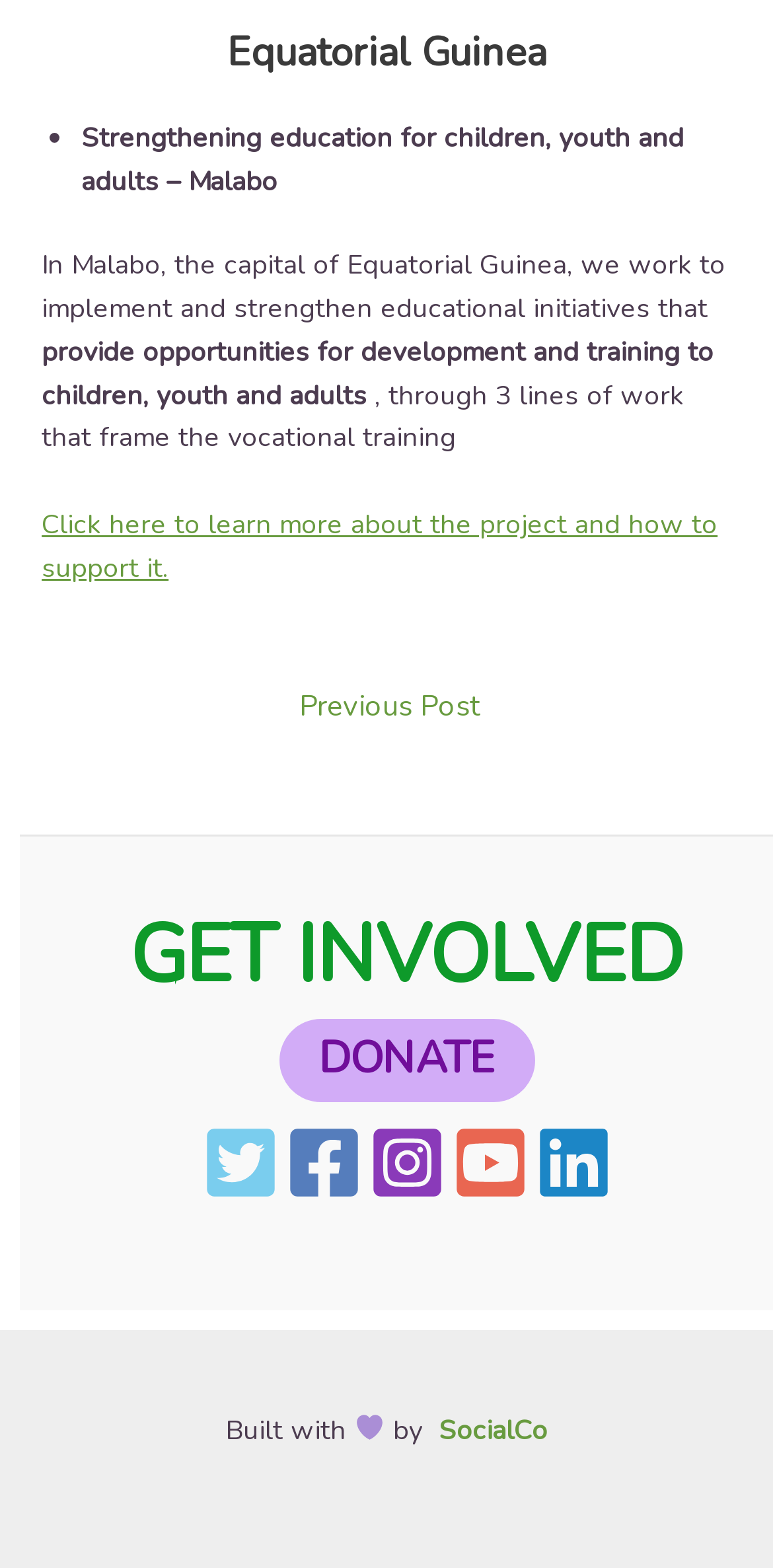What is the purpose of the project in Malabo?
Analyze the image and deliver a detailed answer to the question.

The answer can be found in the StaticText 'Strengthening education for children, youth and adults – Malabo' which describes the purpose of the project in Malabo.